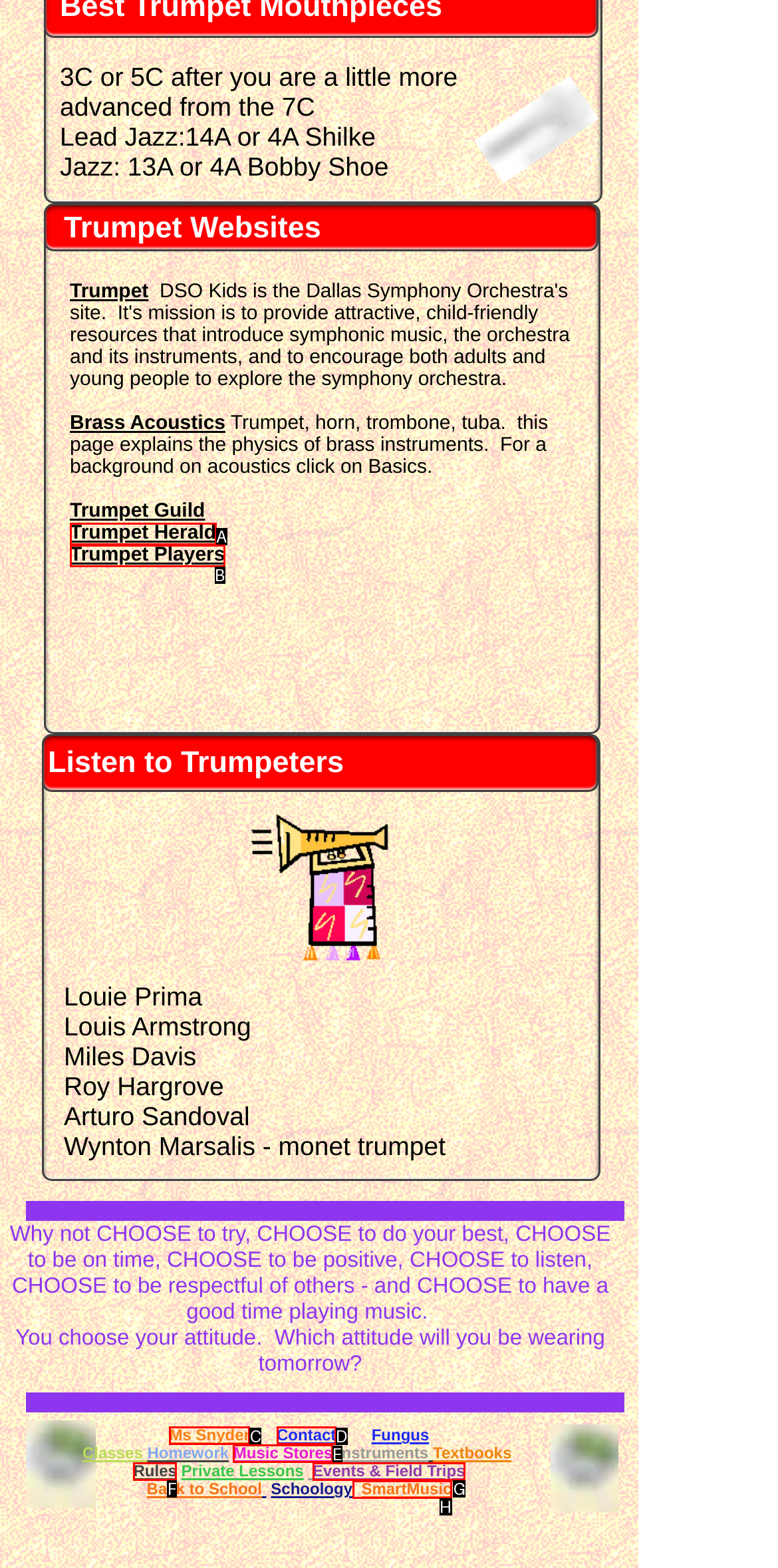Identify the bounding box that corresponds to: Music Stores
Respond with the letter of the correct option from the provided choices.

E